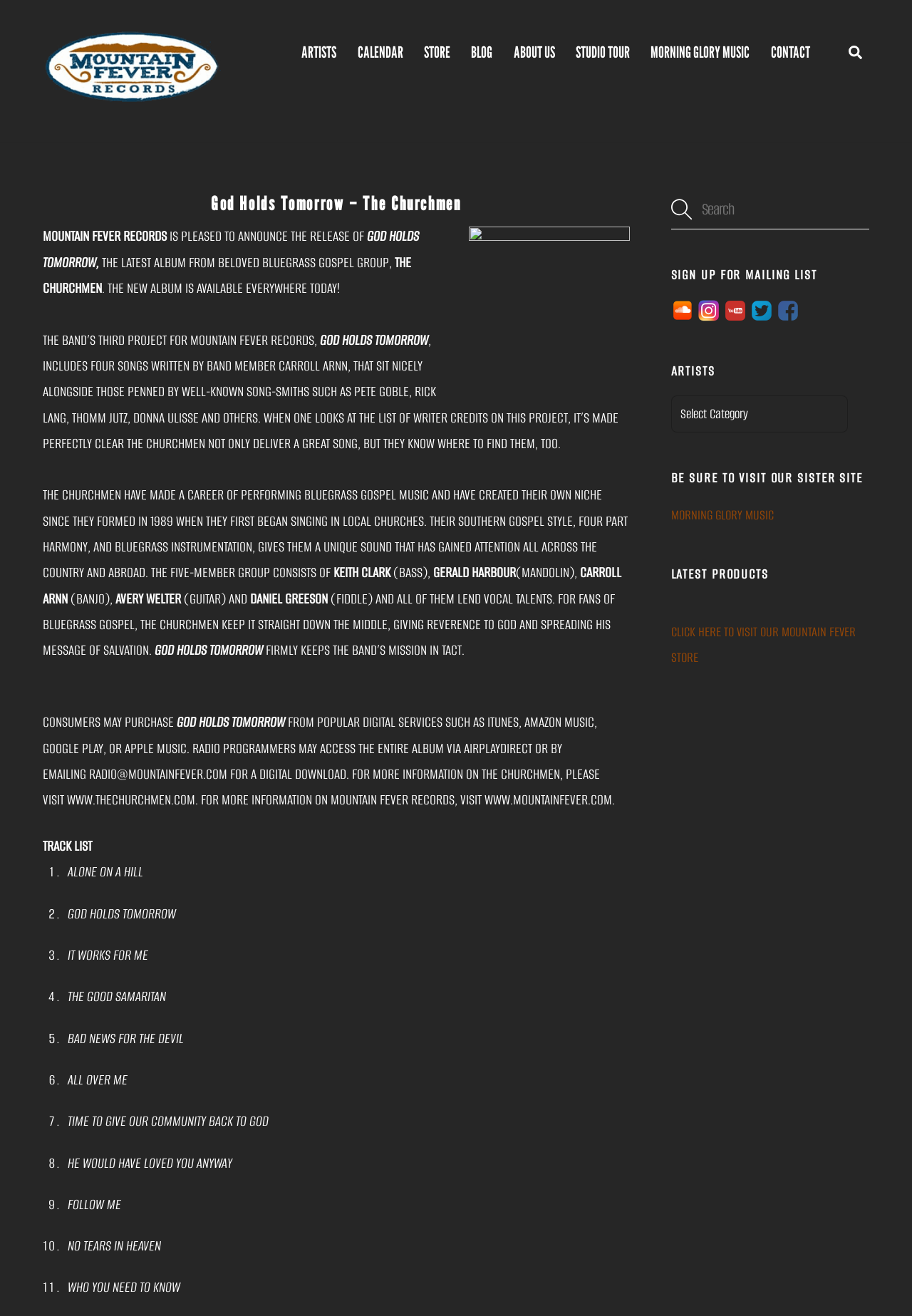Identify the bounding box coordinates for the UI element described as: "ABOUT US".

[0.553, 0.023, 0.619, 0.057]